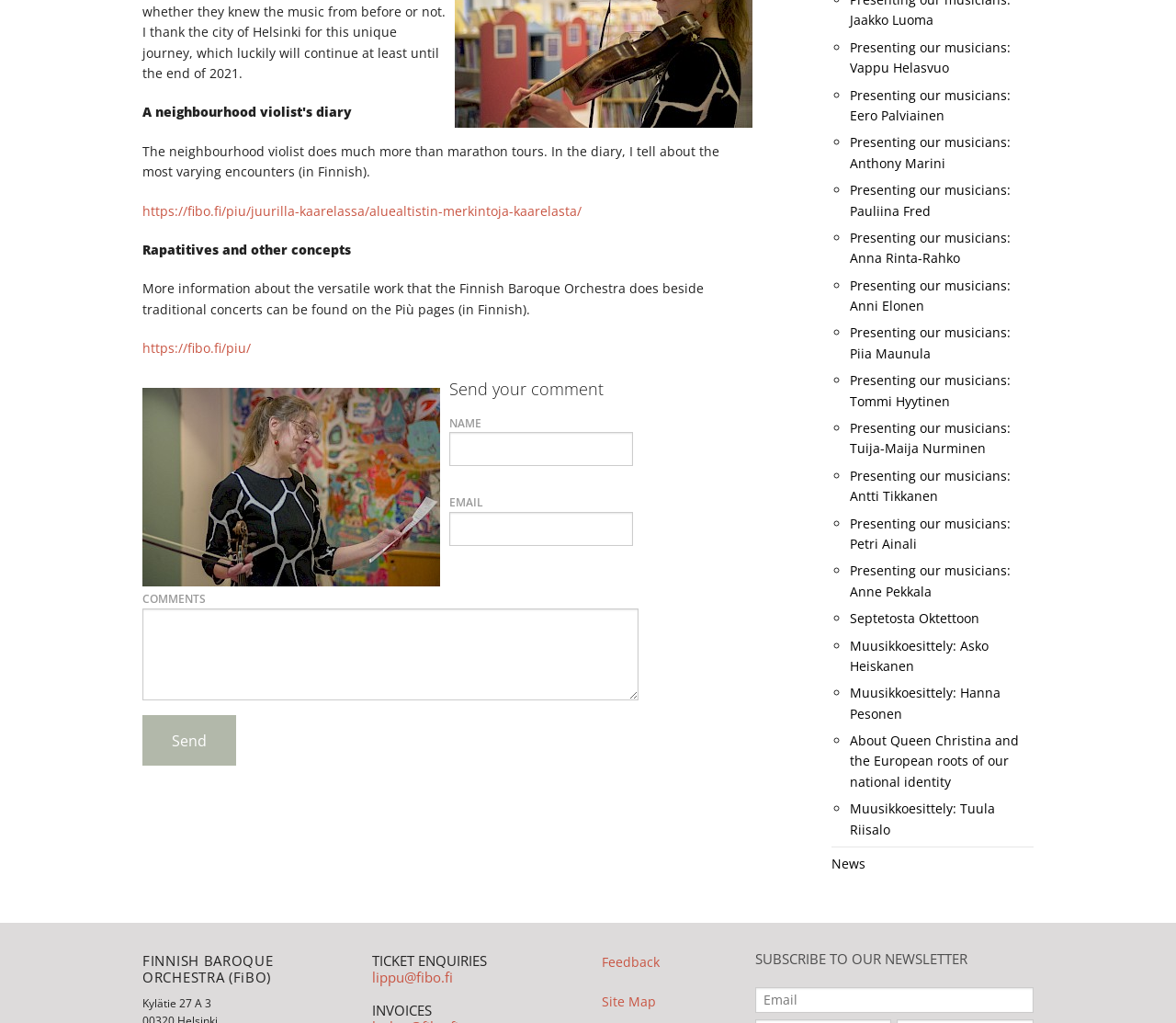Answer in one word or a short phrase: 
What is the address of the Finnish Baroque Orchestra?

Kylätie 27 A 3